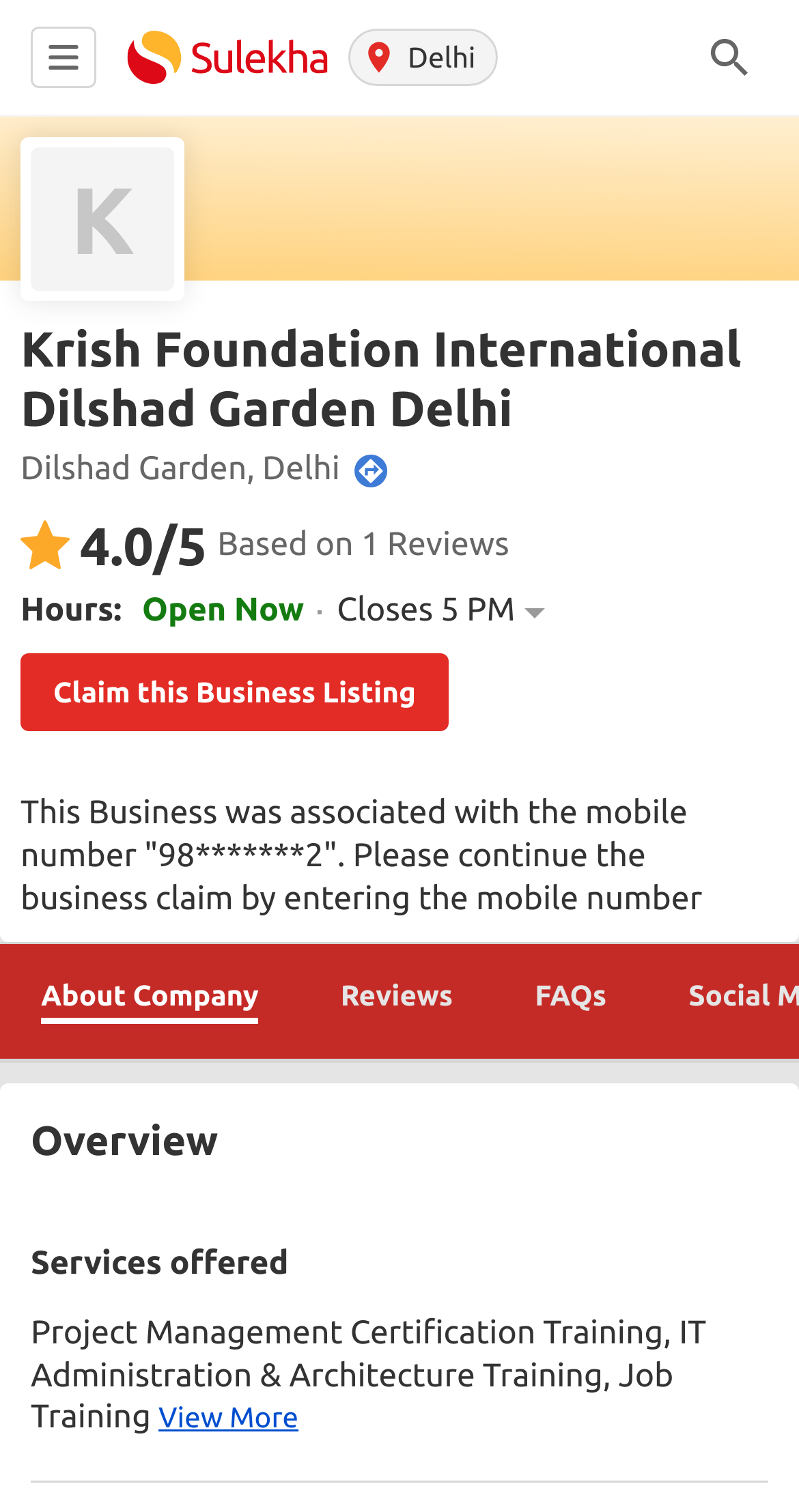Provide your answer to the question using just one word or phrase: What is the mobile number associated with Krish Foundation International?

98*******2